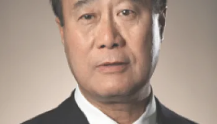What is the background of the image?
Give a detailed explanation using the information visible in the image.

The background of the image is not the main focus, it is softly blurred and has a neutral tone, which helps to highlight the presence of the man in the foreground and creates a sense of simplicity and professionalism.